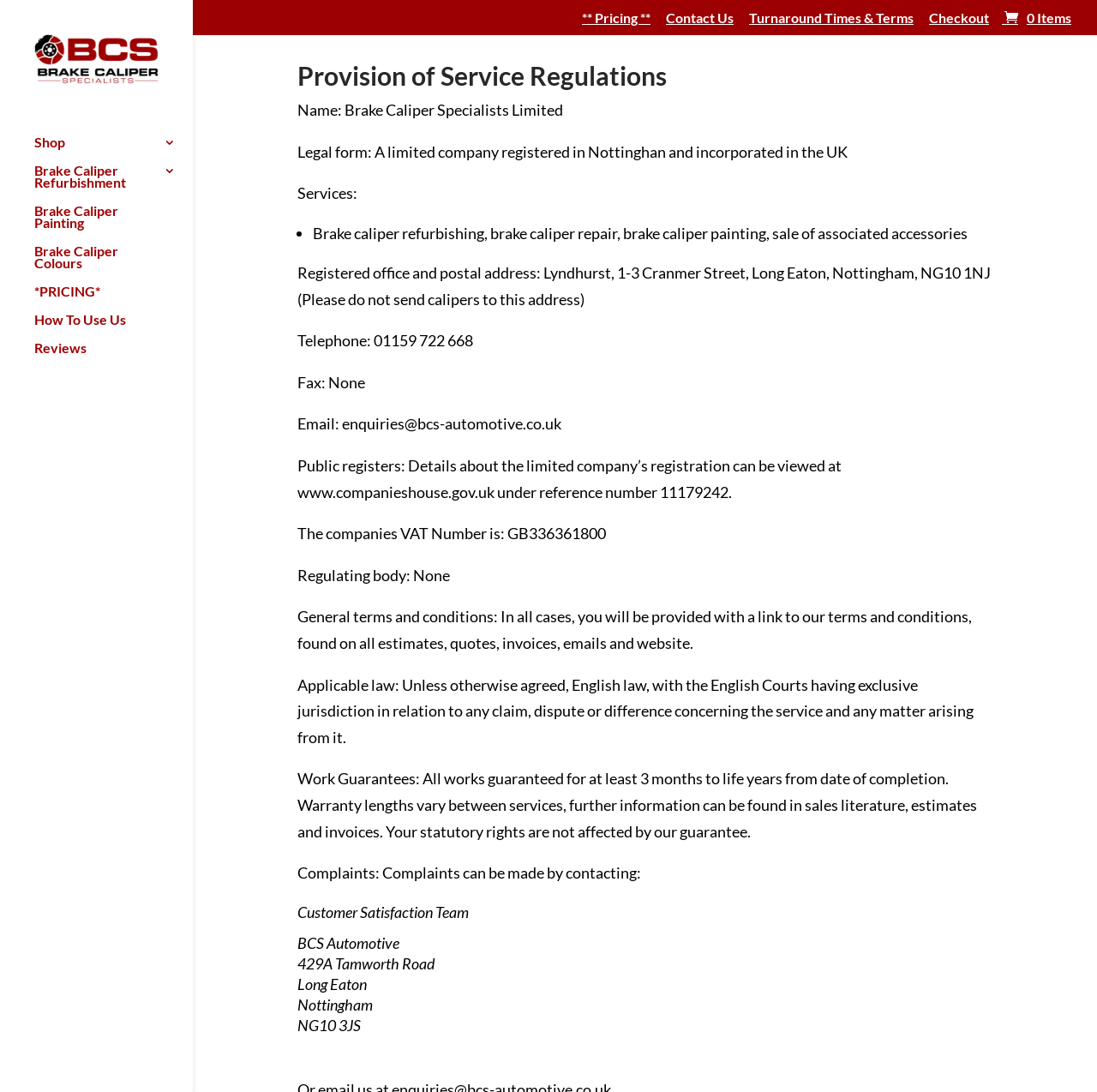Please find the bounding box for the following UI element description. Provide the coordinates in (top-left x, top-left y, bottom-right x, bottom-right y) format, with values between 0 and 1: 0 Items

[0.913, 0.009, 0.977, 0.024]